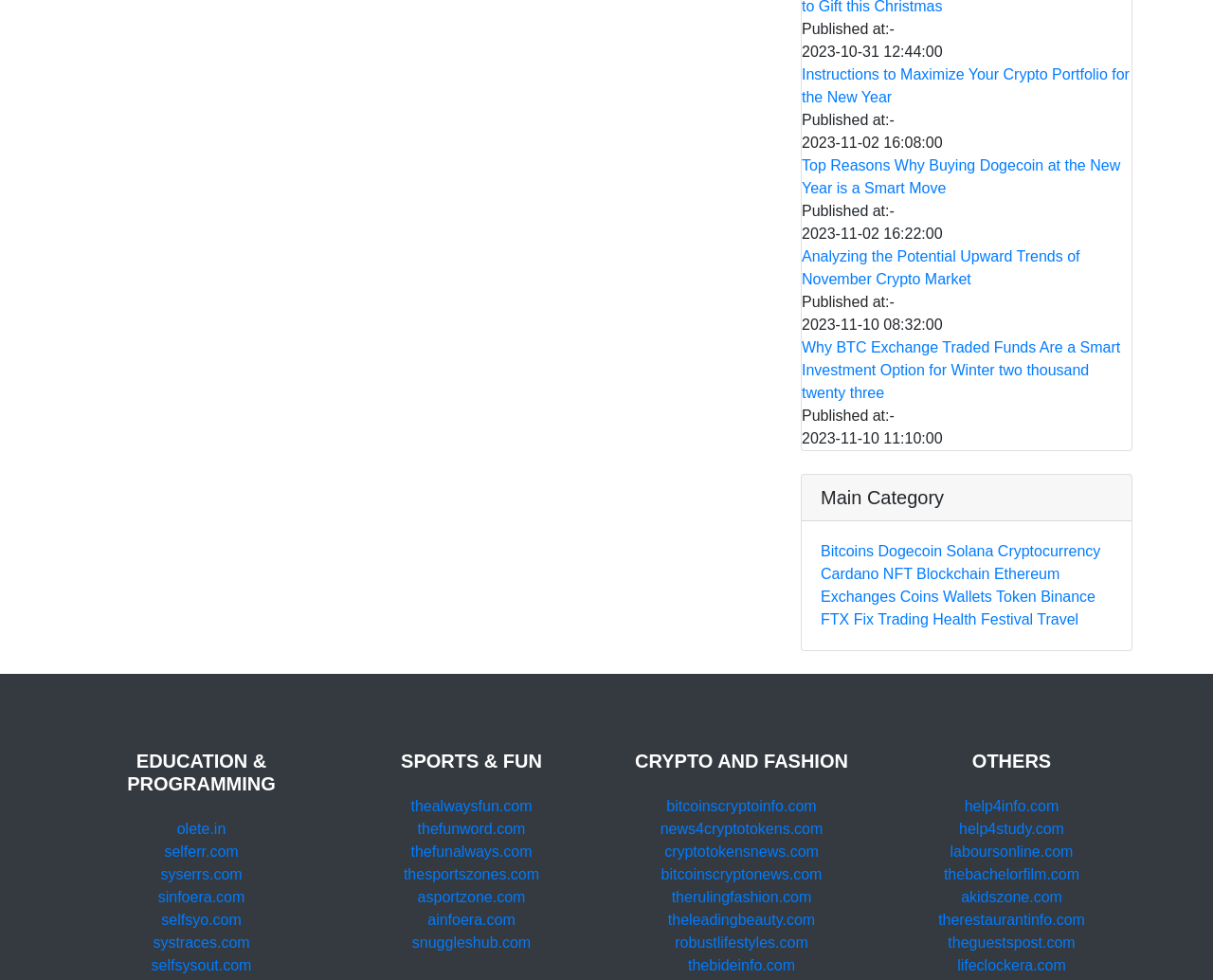Provide a short answer to the following question with just one word or phrase: What is the category of the link 'Solana'?

Main Category